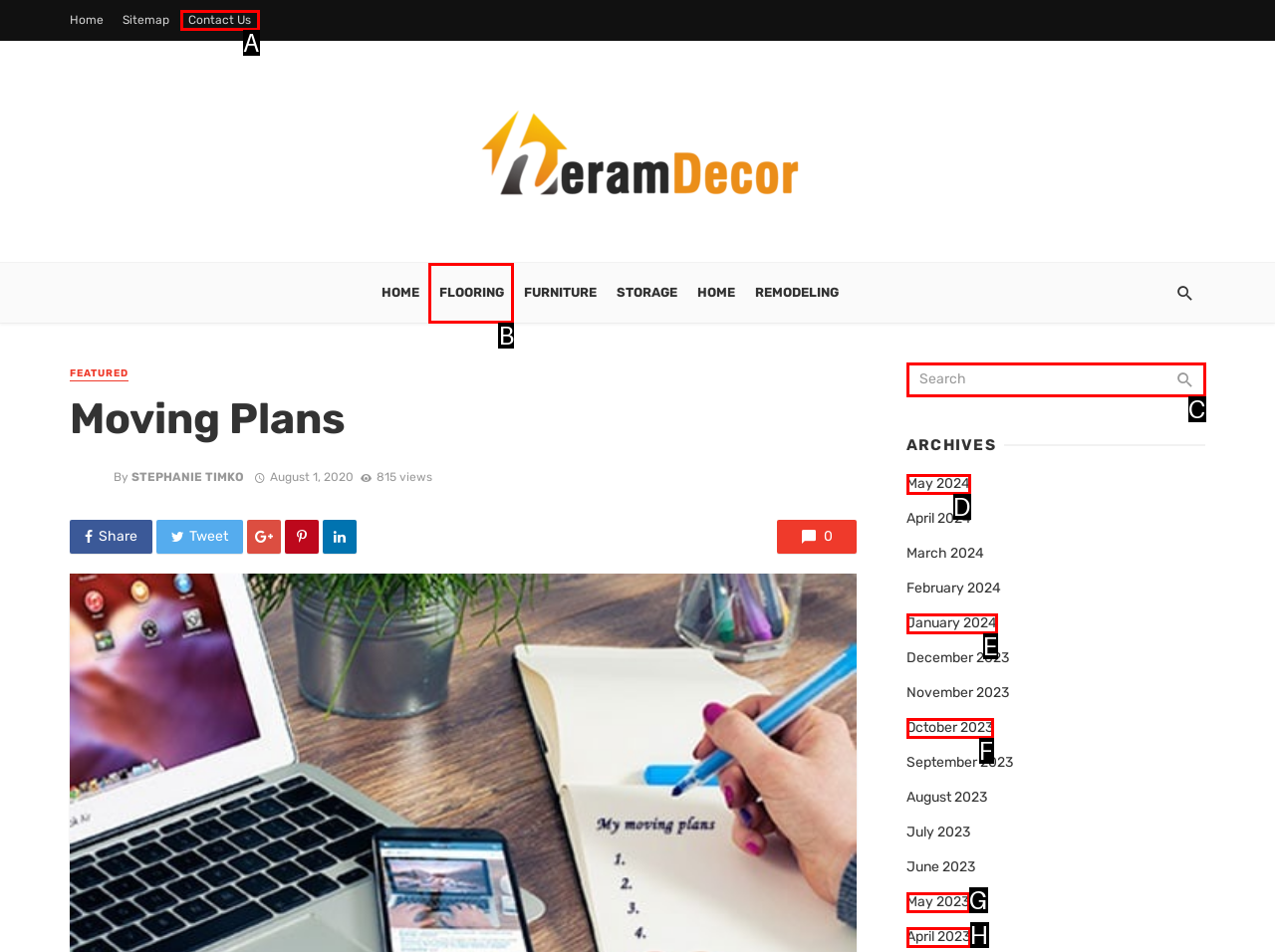Identify the option that corresponds to the description: name="s" placeholder="Search". Provide only the letter of the option directly.

C